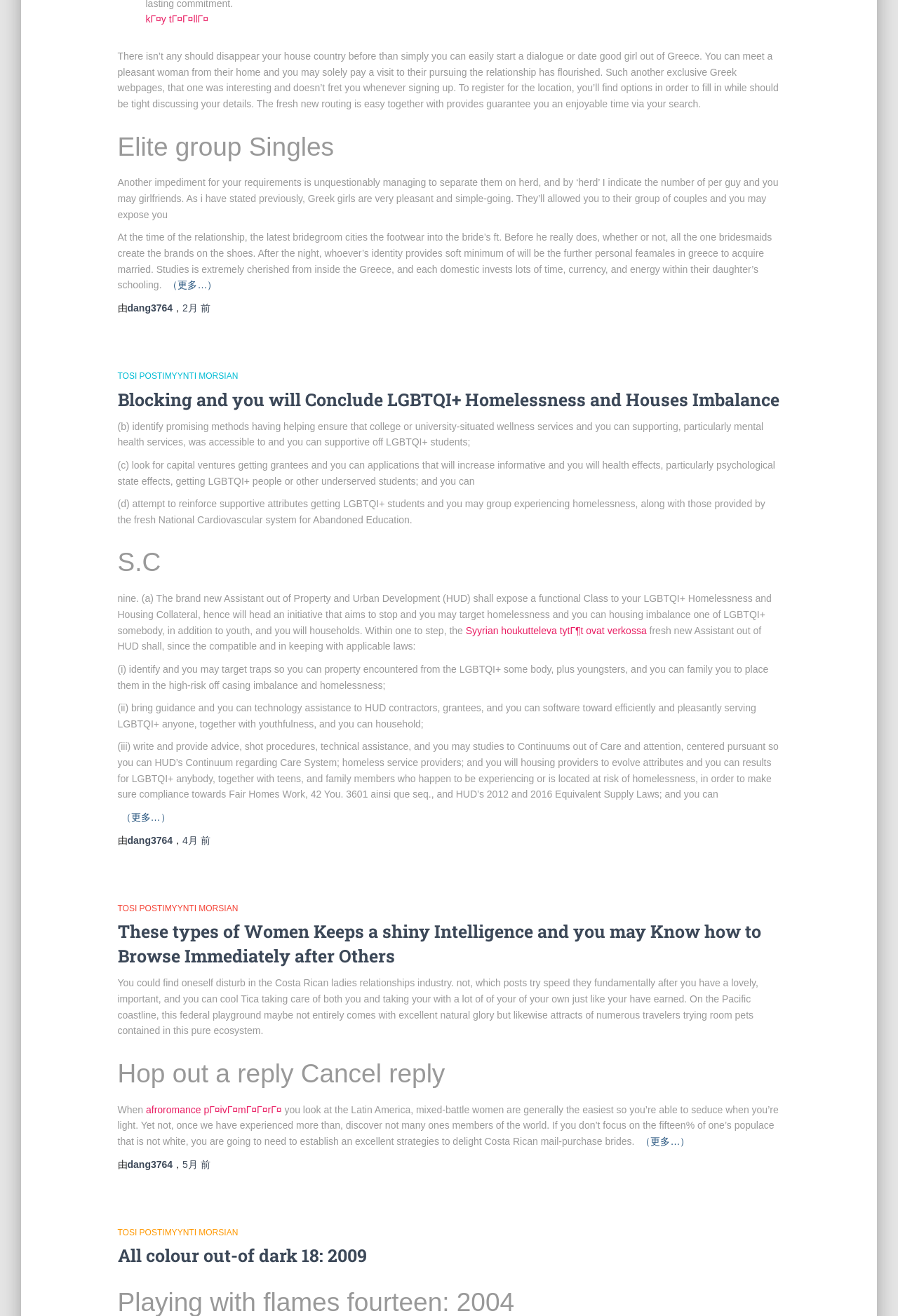Please predict the bounding box coordinates (top-left x, top-left y, bottom-right x, bottom-right y) for the UI element in the screenshot that fits the description: afroromance pГ¤ivГ¤mГ¤Г¤rГ¤

[0.162, 0.839, 0.314, 0.847]